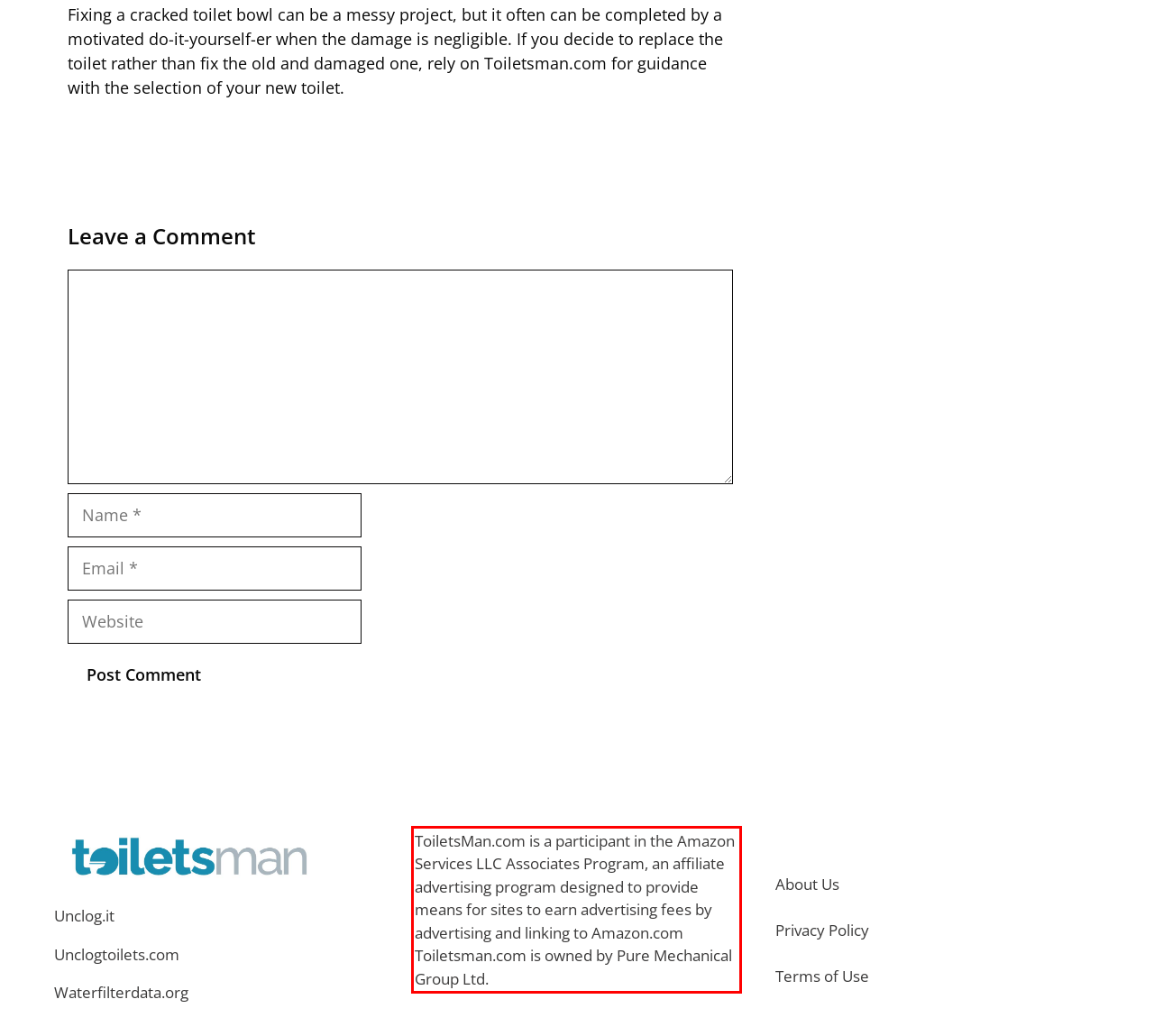Look at the provided screenshot of the webpage and perform OCR on the text within the red bounding box.

ToiletsMan.com is a participant in the Amazon Services LLC Associates Program, an affiliate advertising program designed to provide means for sites to earn advertising fees by advertising and linking to Amazon.com Toiletsman.com is owned by Pure Mechanical Group Ltd.